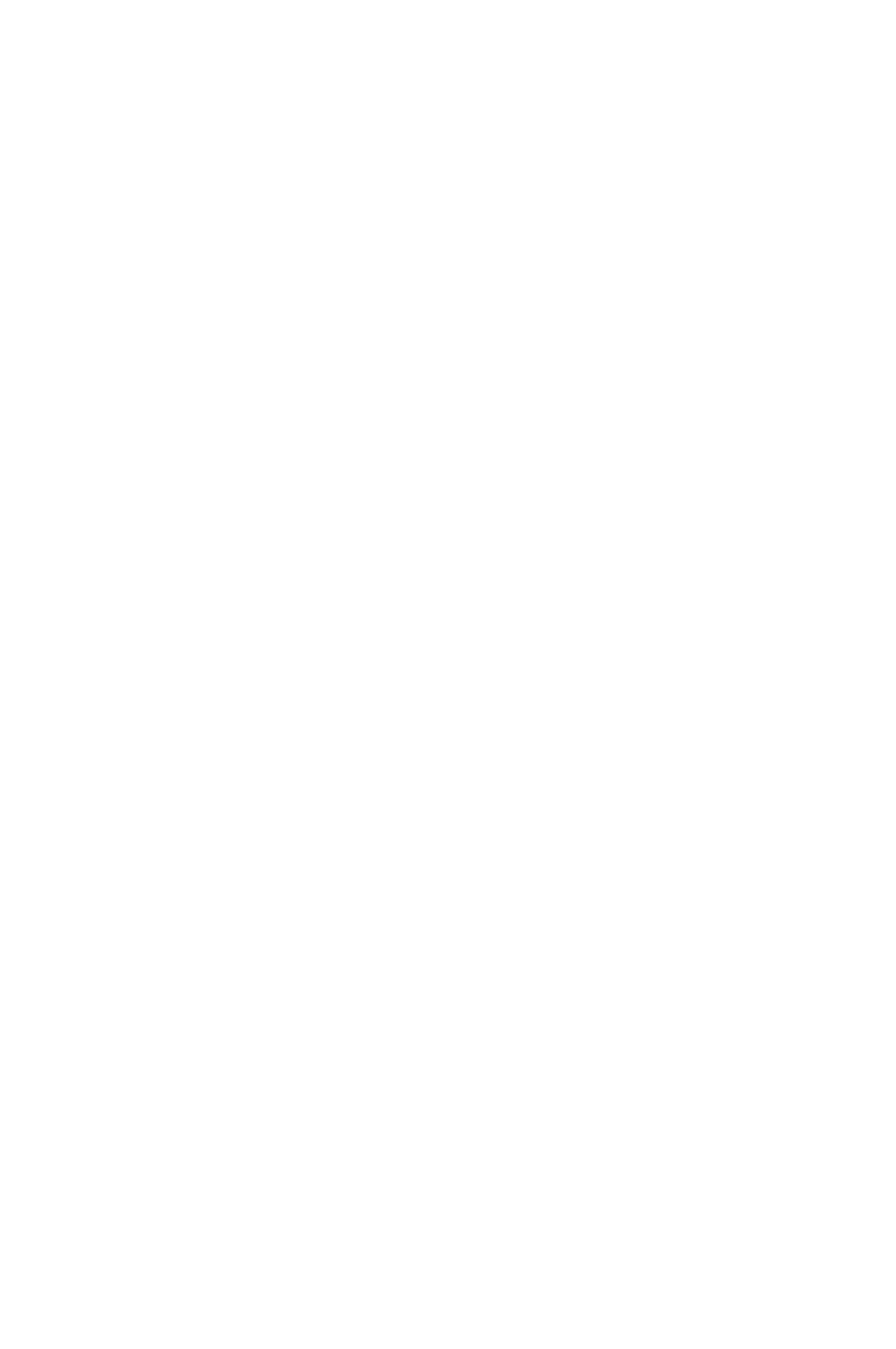Using the given description, provide the bounding box coordinates formatted as (top-left x, top-left y, bottom-right x, bottom-right y), with all values being floating point numbers between 0 and 1. Description: Meet Our Editors

[0.041, 0.819, 0.362, 0.851]